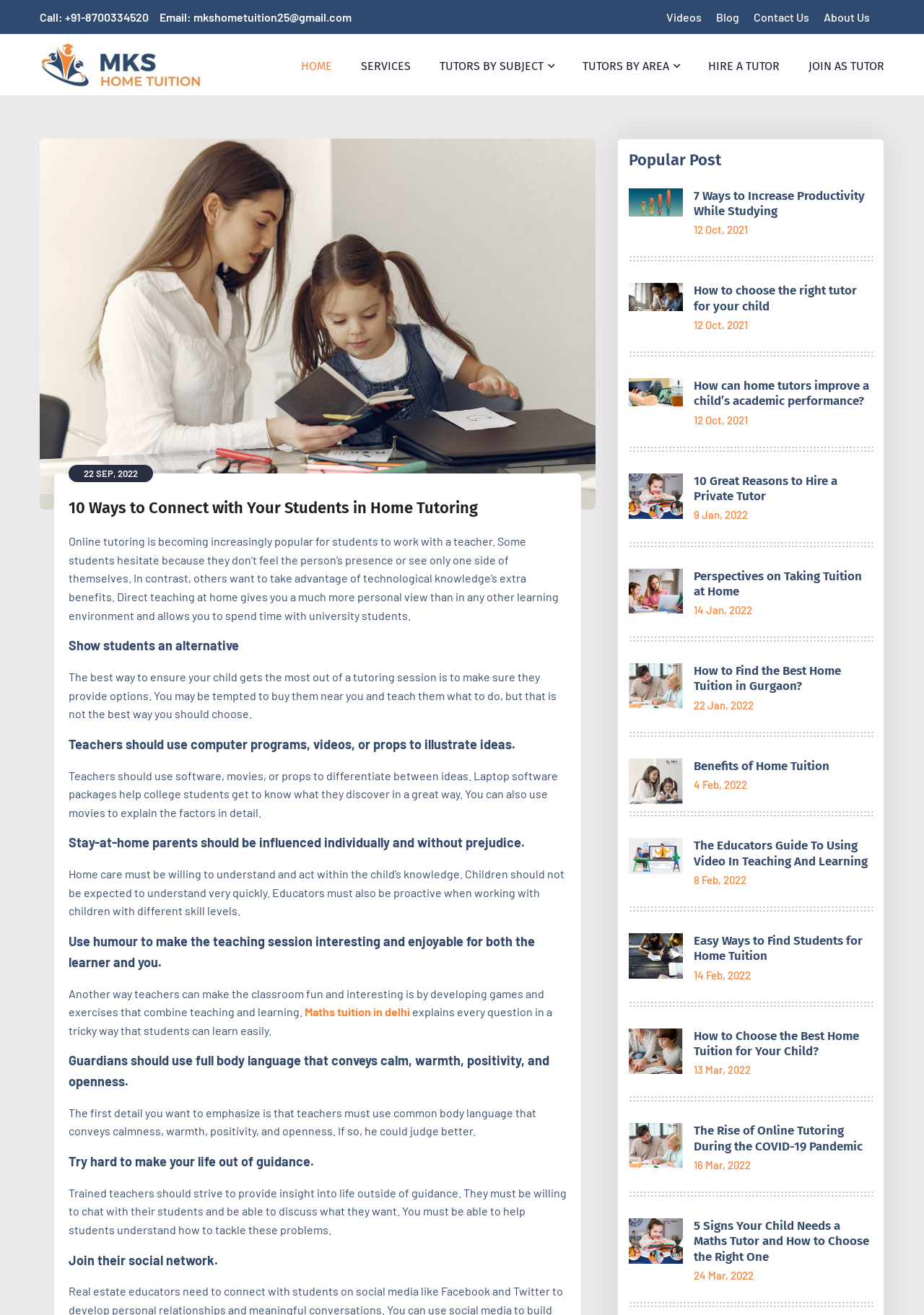What is the email address to contact for tuition?
Please look at the screenshot and answer in one word or a short phrase.

mkshometuition25@gmail.com